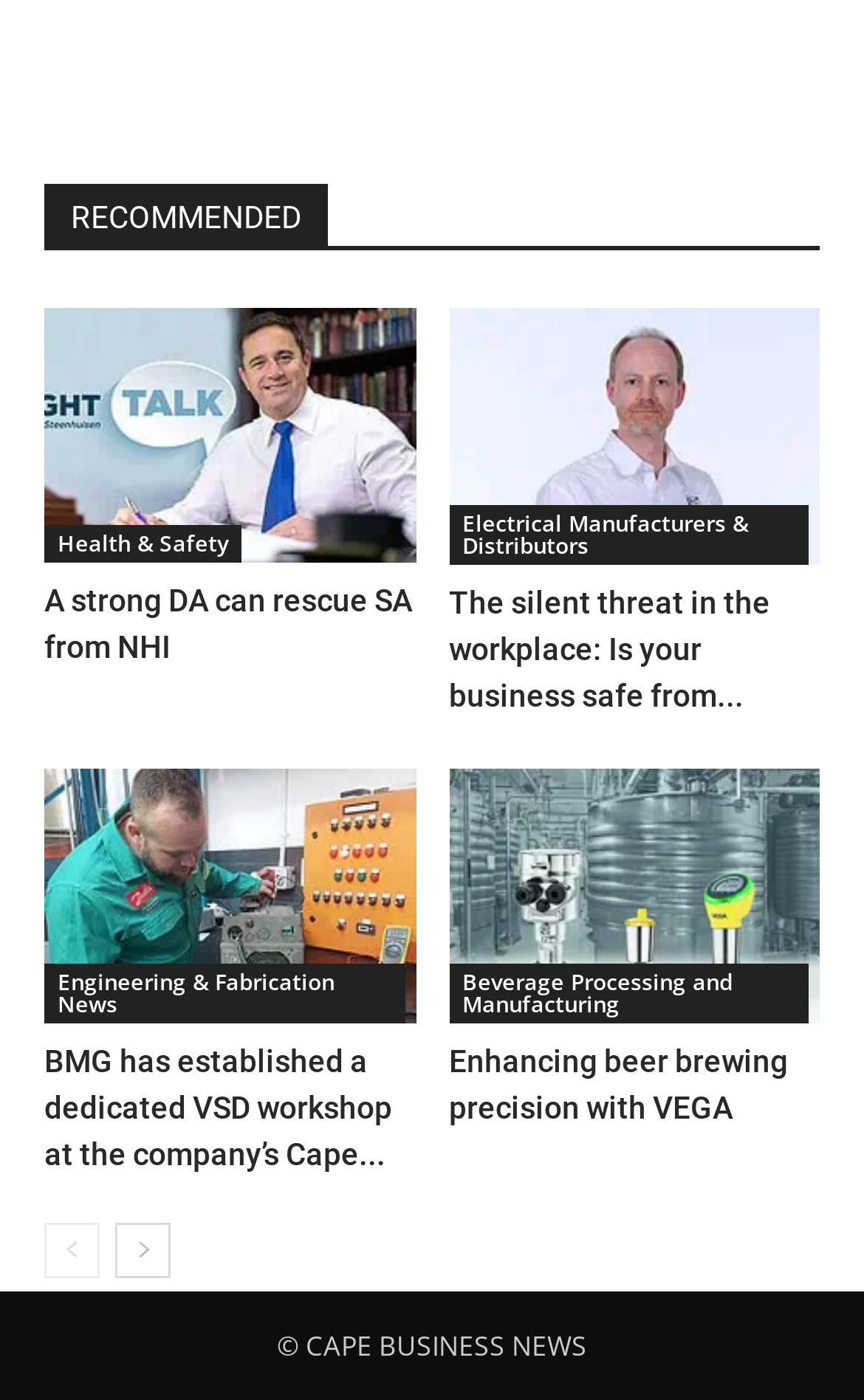How many images are on this page?
Answer briefly with a single word or phrase based on the image.

4